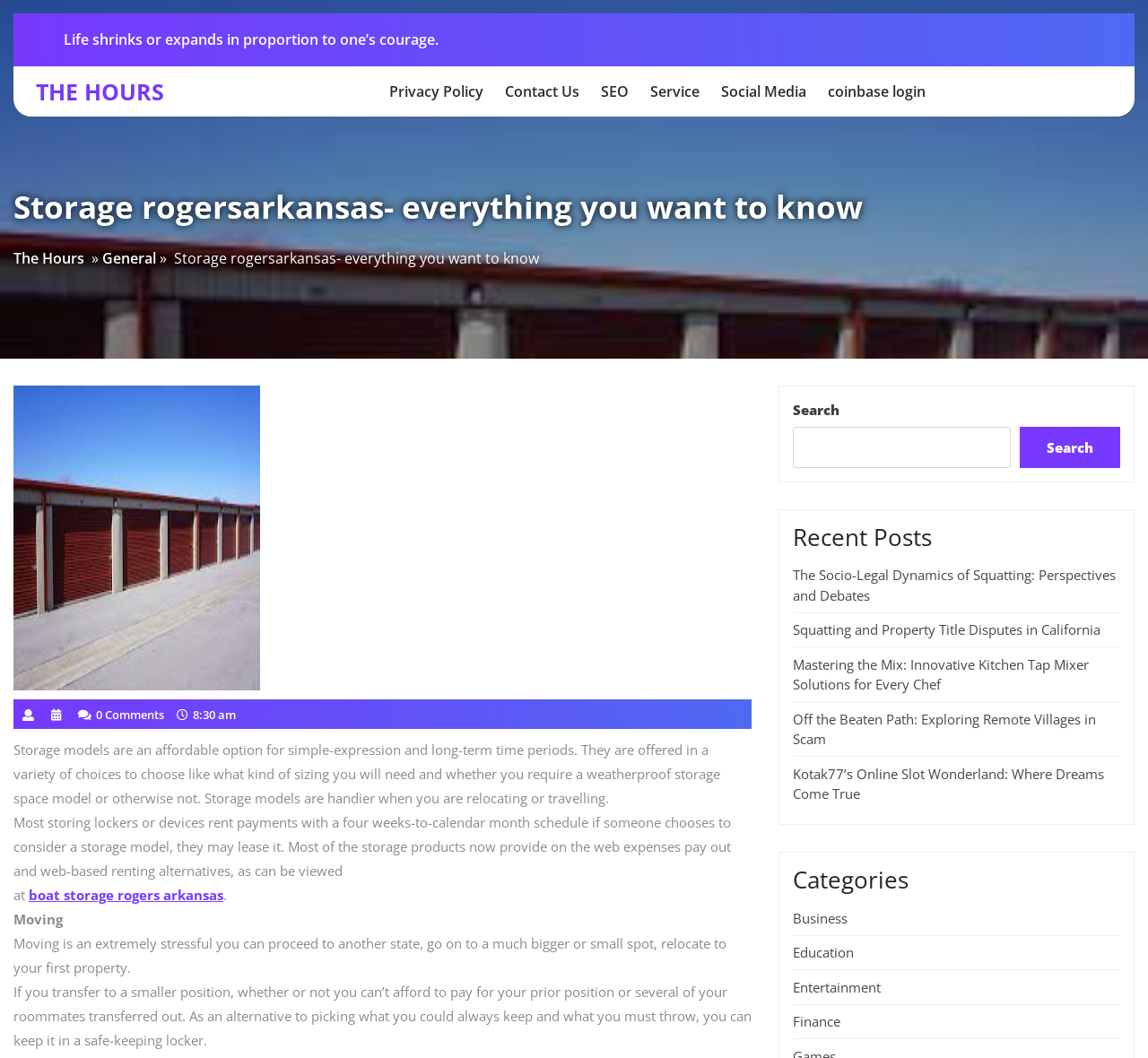Construct a comprehensive description capturing every detail on the webpage.

The webpage is about storage in Rogers, Arkansas, and it appears to be a blog or informational website. At the top, there is a quote "Life shrinks or expands in proportion to one’s courage." Below the quote, there is a link to "THE HOURS" and a top menu navigation bar with several links, including "Privacy Policy", "Contact Us", "SEO", "Service", "Social Media", and "coinbase login".

The main content of the webpage is divided into several sections. The first section has a heading "Storage rogersarkansas- everything you want to know" and provides information about storage models, including their affordability, variety of choices, and convenience for people who are relocating or traveling. There are also links to related topics, such as "boat storage rogers arkansas".

Below this section, there is a paragraph about moving and how storage lockers can be helpful in this process. The text explains that moving can be stressful, and storage lockers can provide a solution for people who need to downsize or relocate.

On the right side of the webpage, there is a search bar with a button and a heading "Recent Posts" that lists several links to recent articles, including "The Socio-Legal Dynamics of Squatting: Perspectives and Debates", "Squatting and Property Title Disputes in California", and "Mastering the Mix: Innovative Kitchen Tap Mixer Solutions for Every Chef". Below the recent posts section, there is a "Categories" section that lists links to different categories, including "Business", "Education", "Entertainment", and "Finance".